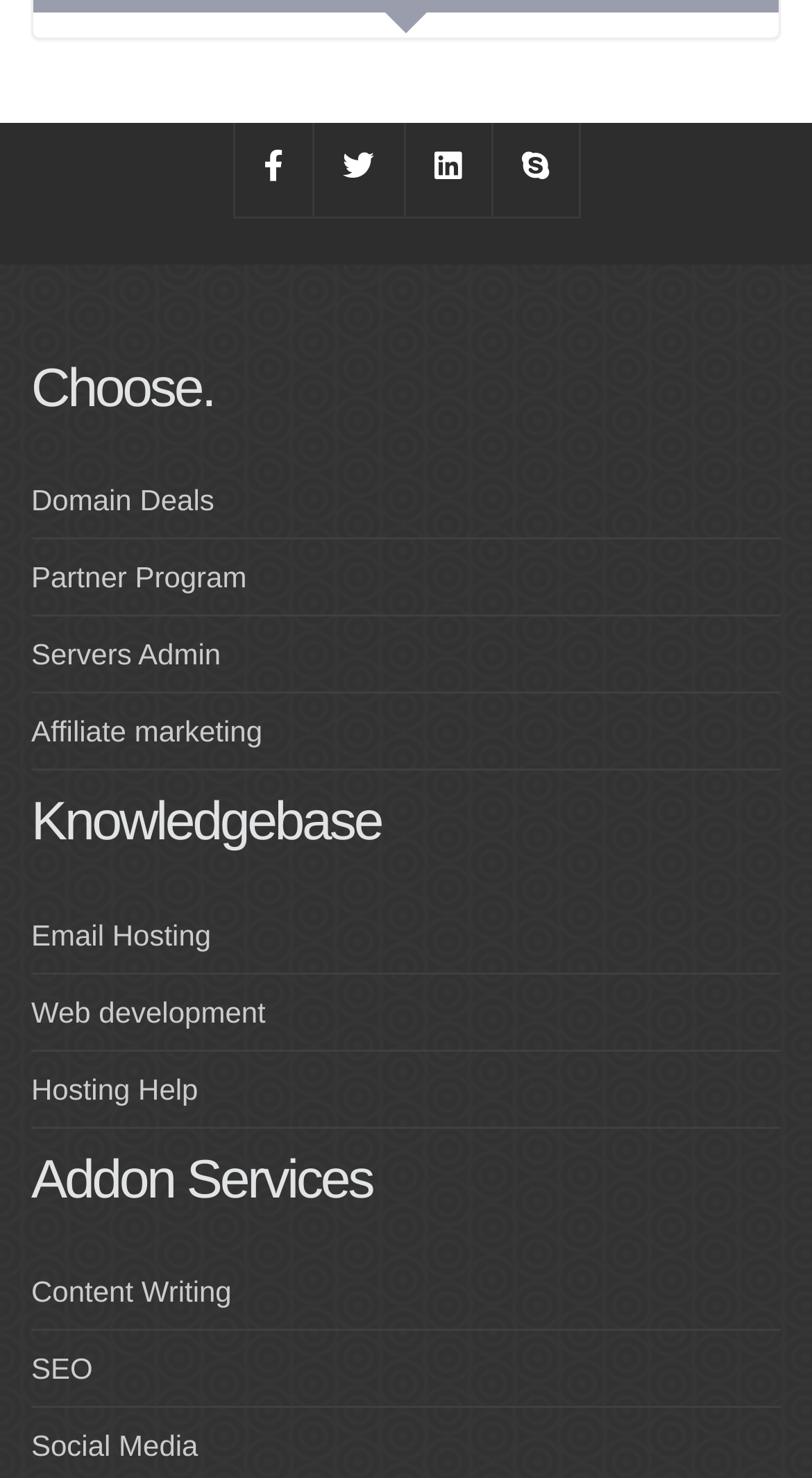Please identify the bounding box coordinates of the clickable area that will fulfill the following instruction: "Learn about Email Hosting". The coordinates should be in the format of four float numbers between 0 and 1, i.e., [left, top, right, bottom].

[0.038, 0.621, 0.26, 0.644]